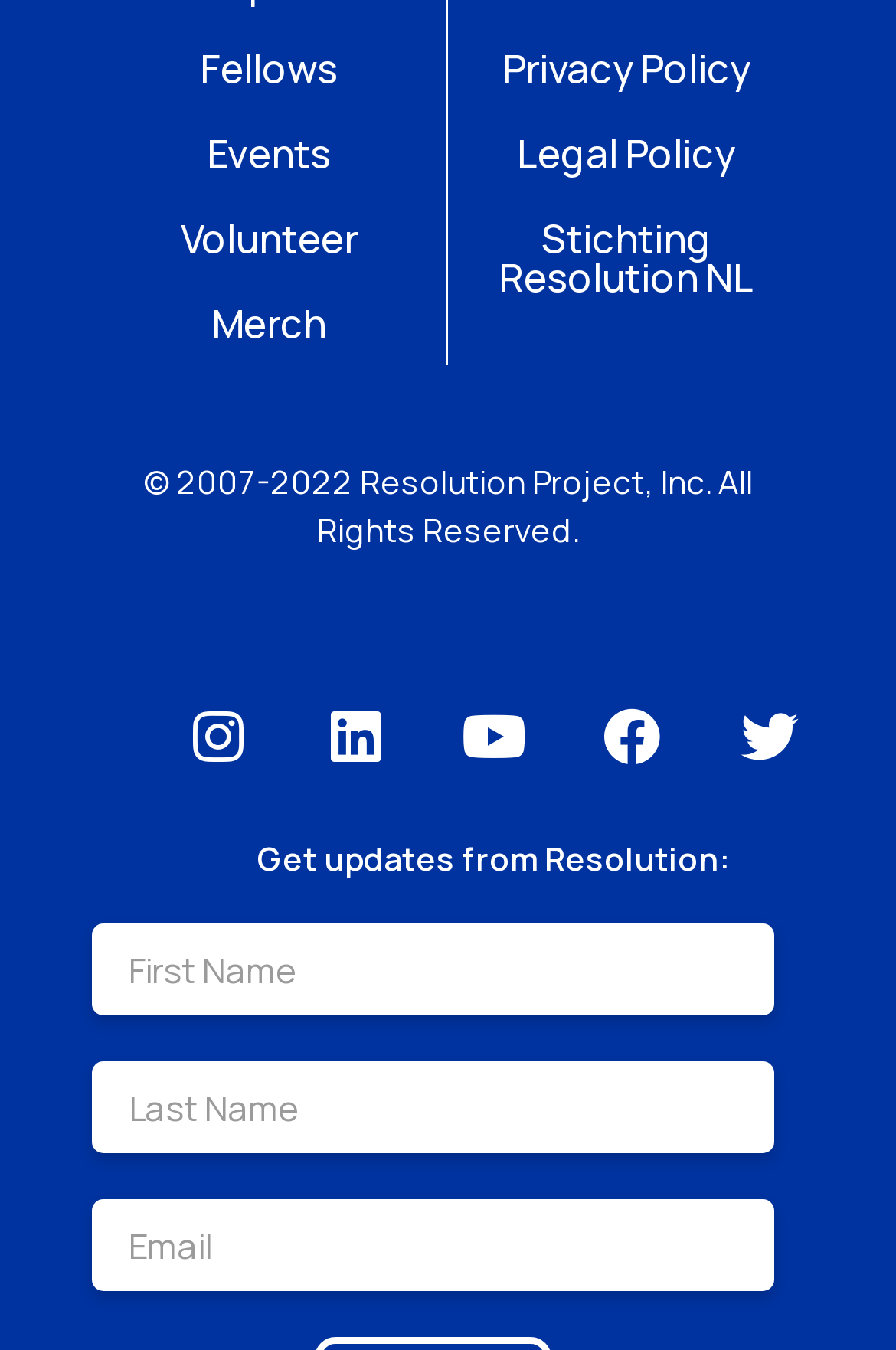Point out the bounding box coordinates of the section to click in order to follow this instruction: "Enter Email".

[0.103, 0.889, 0.864, 0.957]